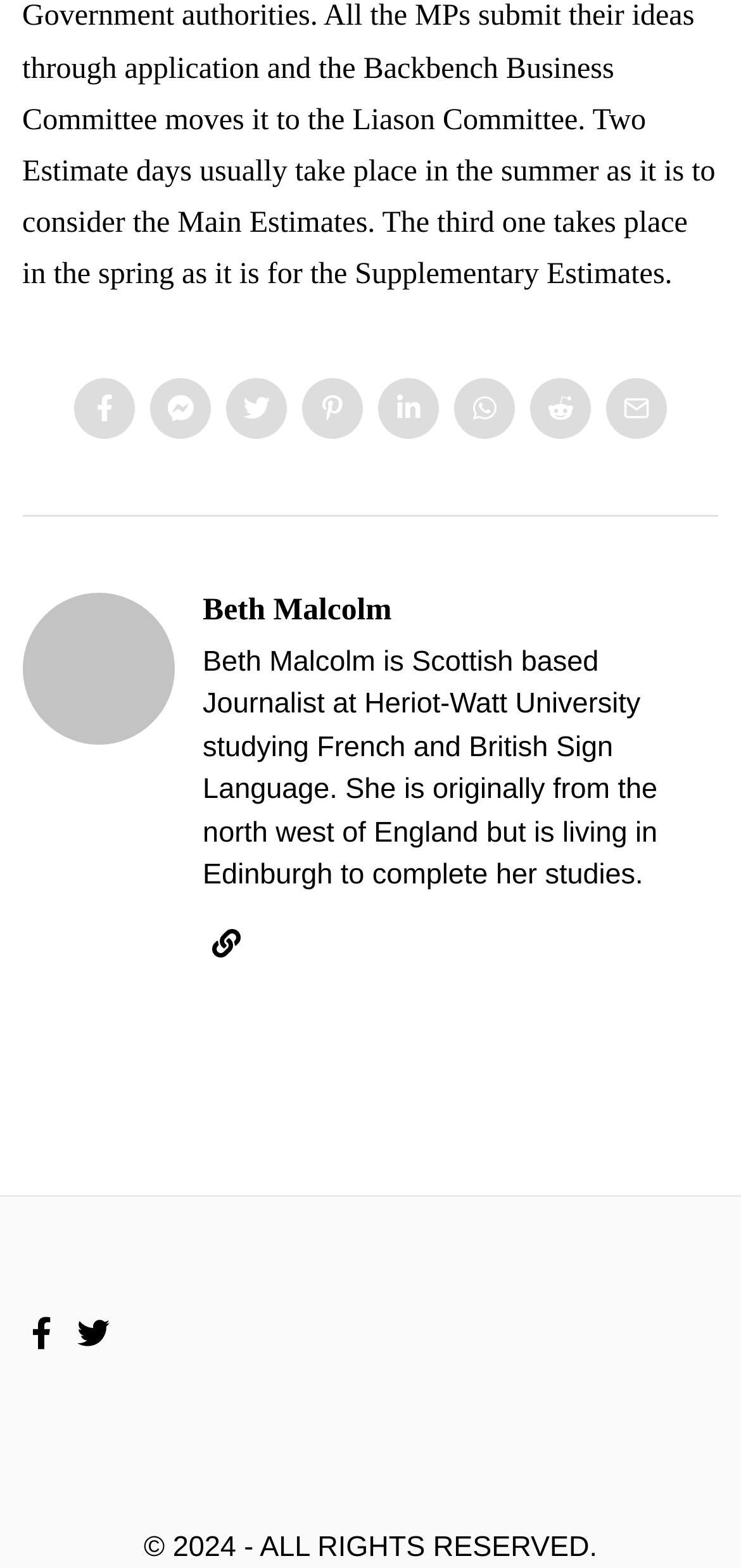Identify the coordinates of the bounding box for the element described below: "title="Website"". Return the coordinates as four float numbers between 0 and 1: [left, top, right, bottom].

[0.274, 0.588, 0.338, 0.617]